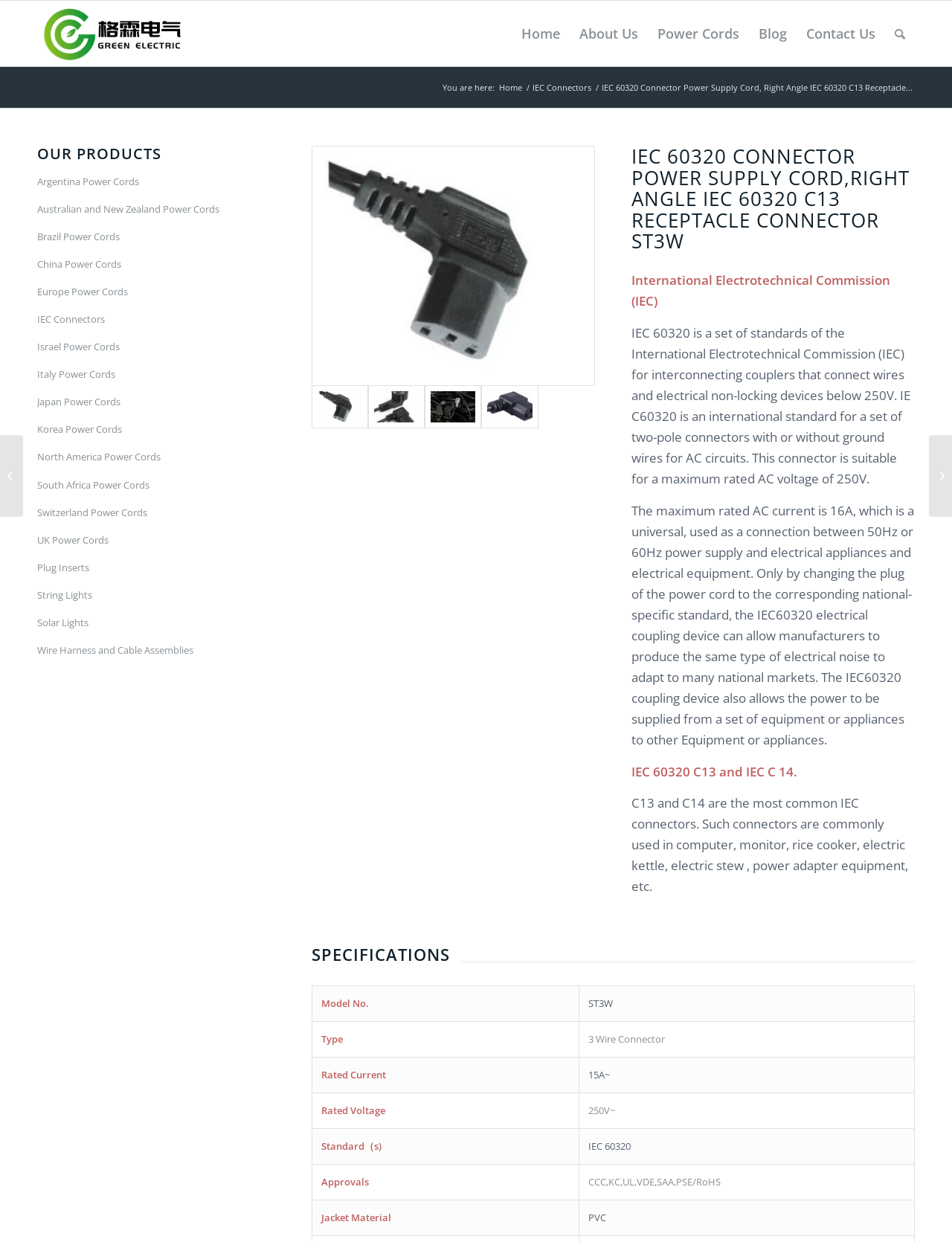Determine the bounding box coordinates for the area that needs to be clicked to fulfill this task: "click the 'Home' link". The coordinates must be given as four float numbers between 0 and 1, i.e., [left, top, right, bottom].

[0.538, 0.001, 0.598, 0.053]